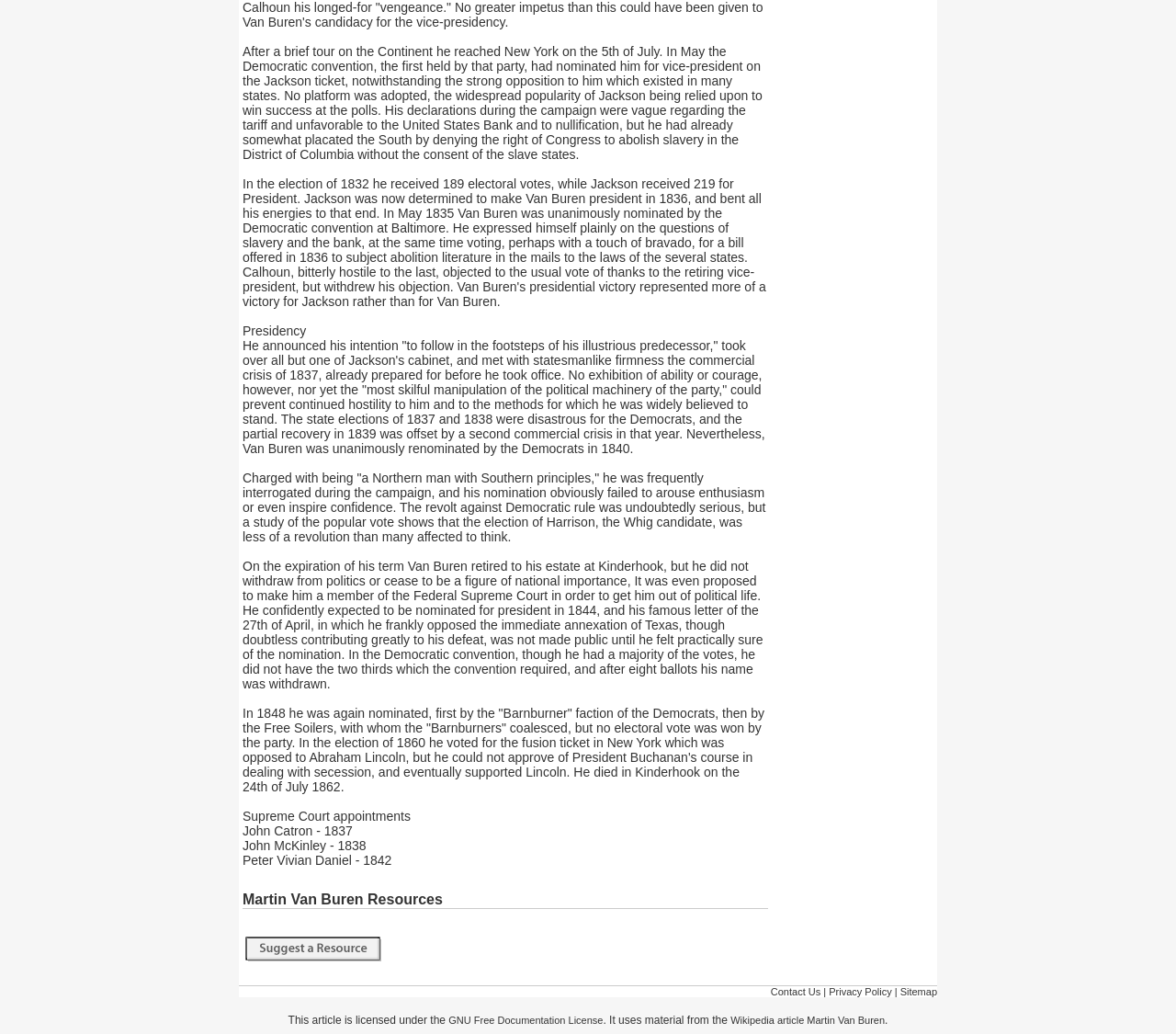Please determine the bounding box of the UI element that matches this description: Conference. The coordinates should be given as (top-left x, top-left y, bottom-right x, bottom-right y), with all values between 0 and 1.

None